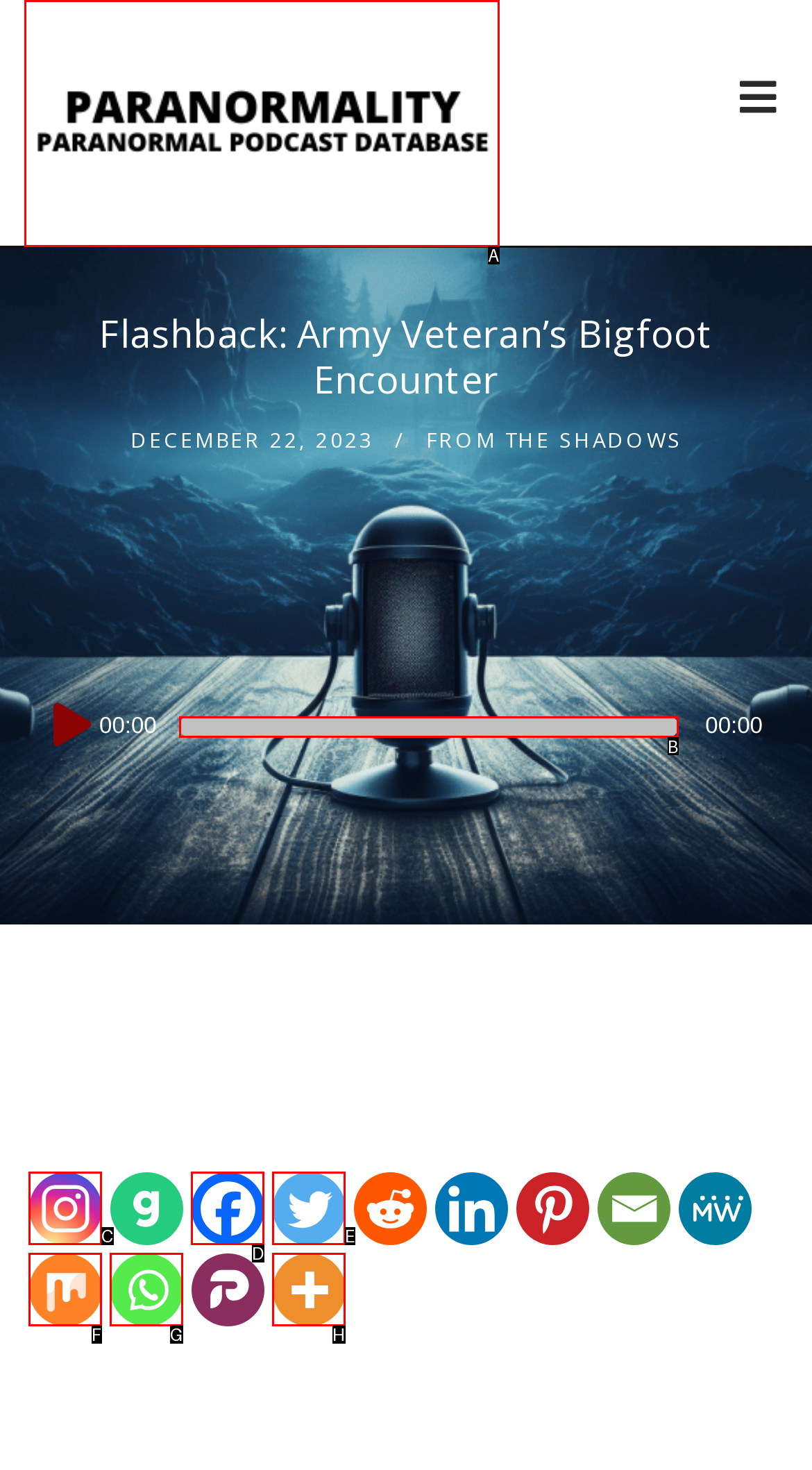From the description: Terms & Conditions, select the HTML element that fits best. Reply with the letter of the appropriate option.

None